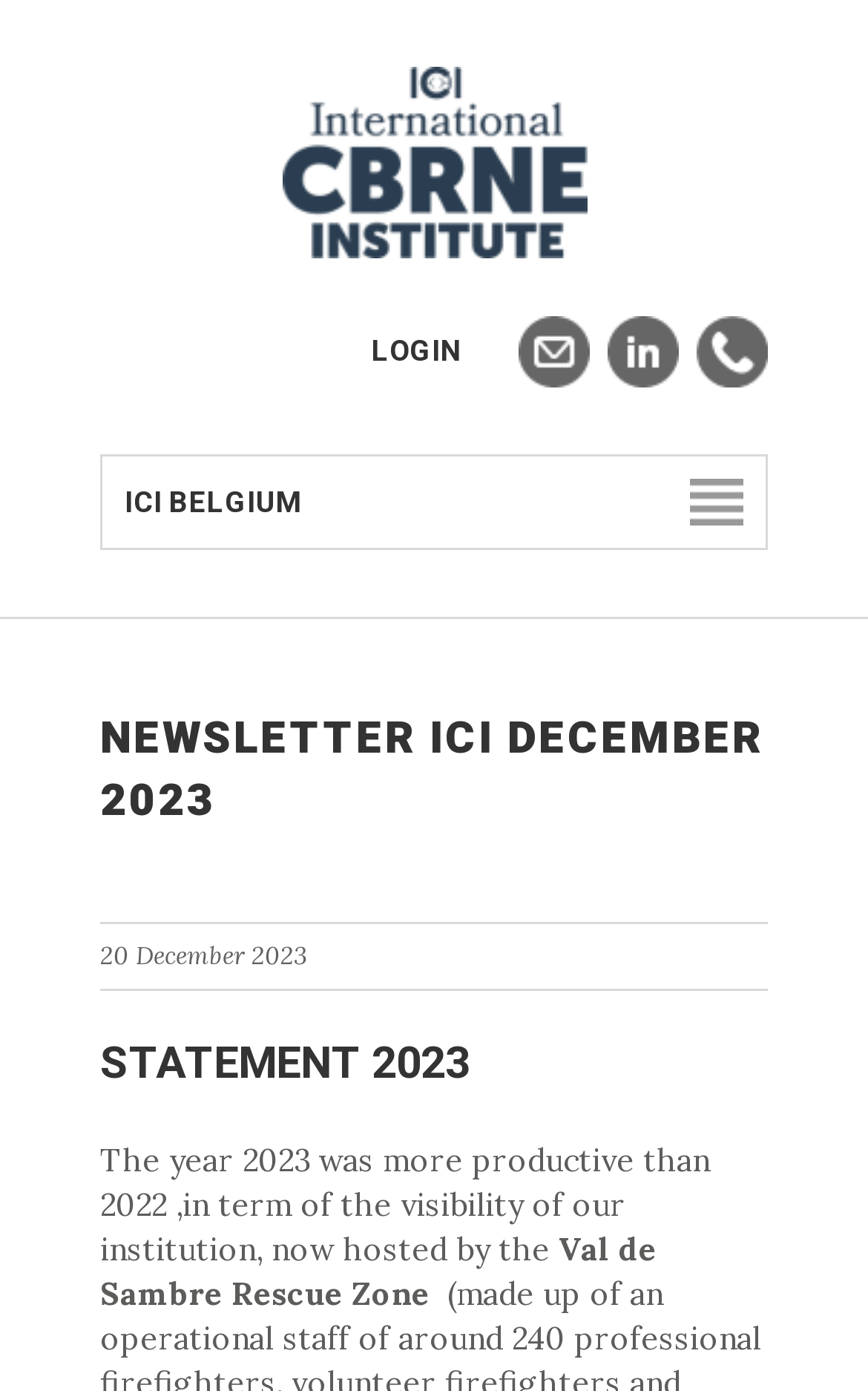Examine the screenshot and answer the question in as much detail as possible: What is the topic of the statement 2023?

The topic of the statement 2023 can be inferred from the static text element, which mentions that 'the year 2023 was more productive than 2022, in term of the visibility of our institution'.